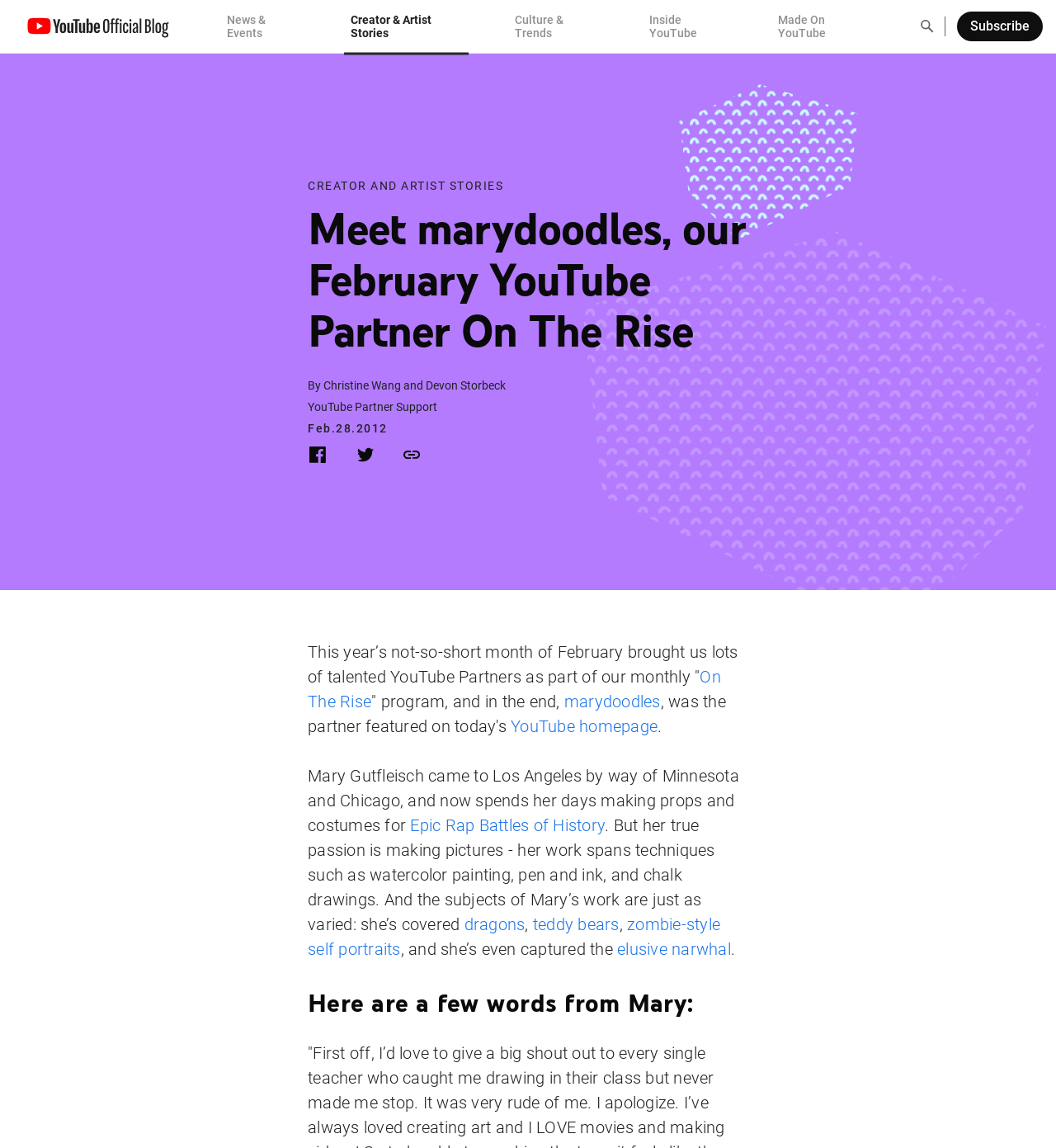Determine the bounding box coordinates of the clickable region to carry out the instruction: "Visit the YouTube homepage".

[0.484, 0.624, 0.623, 0.641]